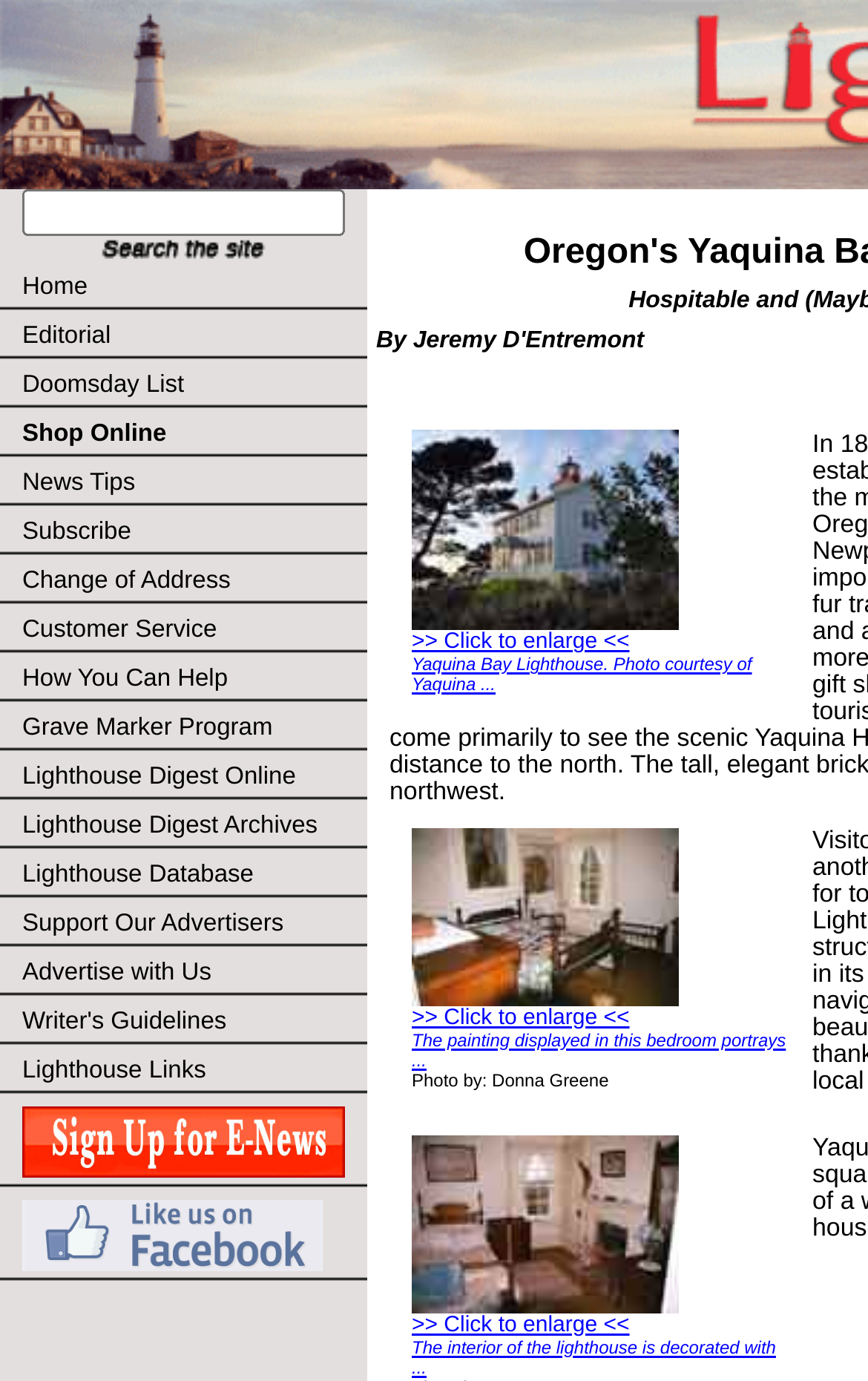Determine the bounding box coordinates of the region to click in order to accomplish the following instruction: "View Lighthouse Digest Archives". Provide the coordinates as four float numbers between 0 and 1, specifically [left, top, right, bottom].

[0.0, 0.58, 0.423, 0.616]